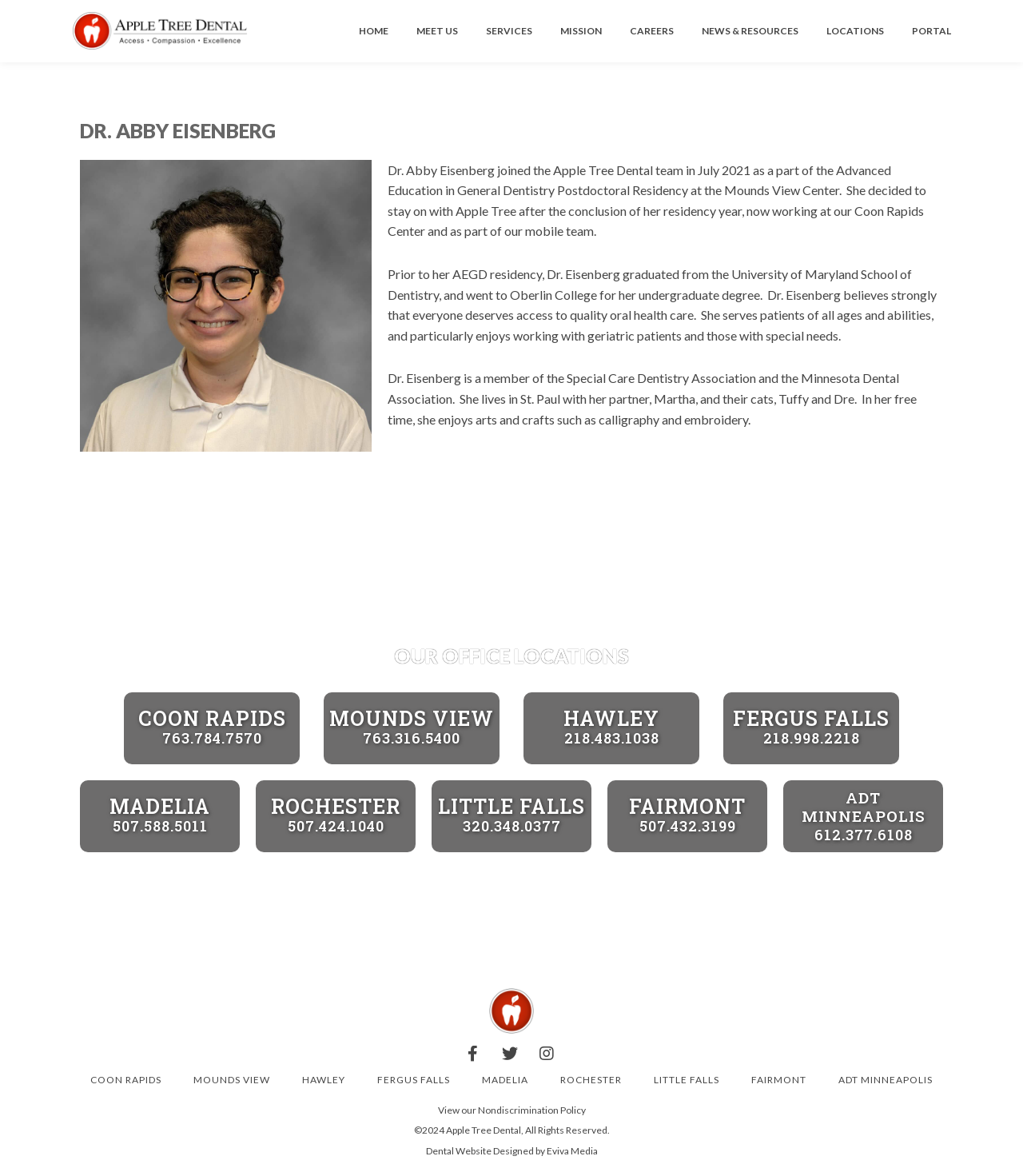Please predict the bounding box coordinates of the element's region where a click is necessary to complete the following instruction: "View our Nondiscrimination Policy". The coordinates should be represented by four float numbers between 0 and 1, i.e., [left, top, right, bottom].

[0.428, 0.939, 0.572, 0.949]